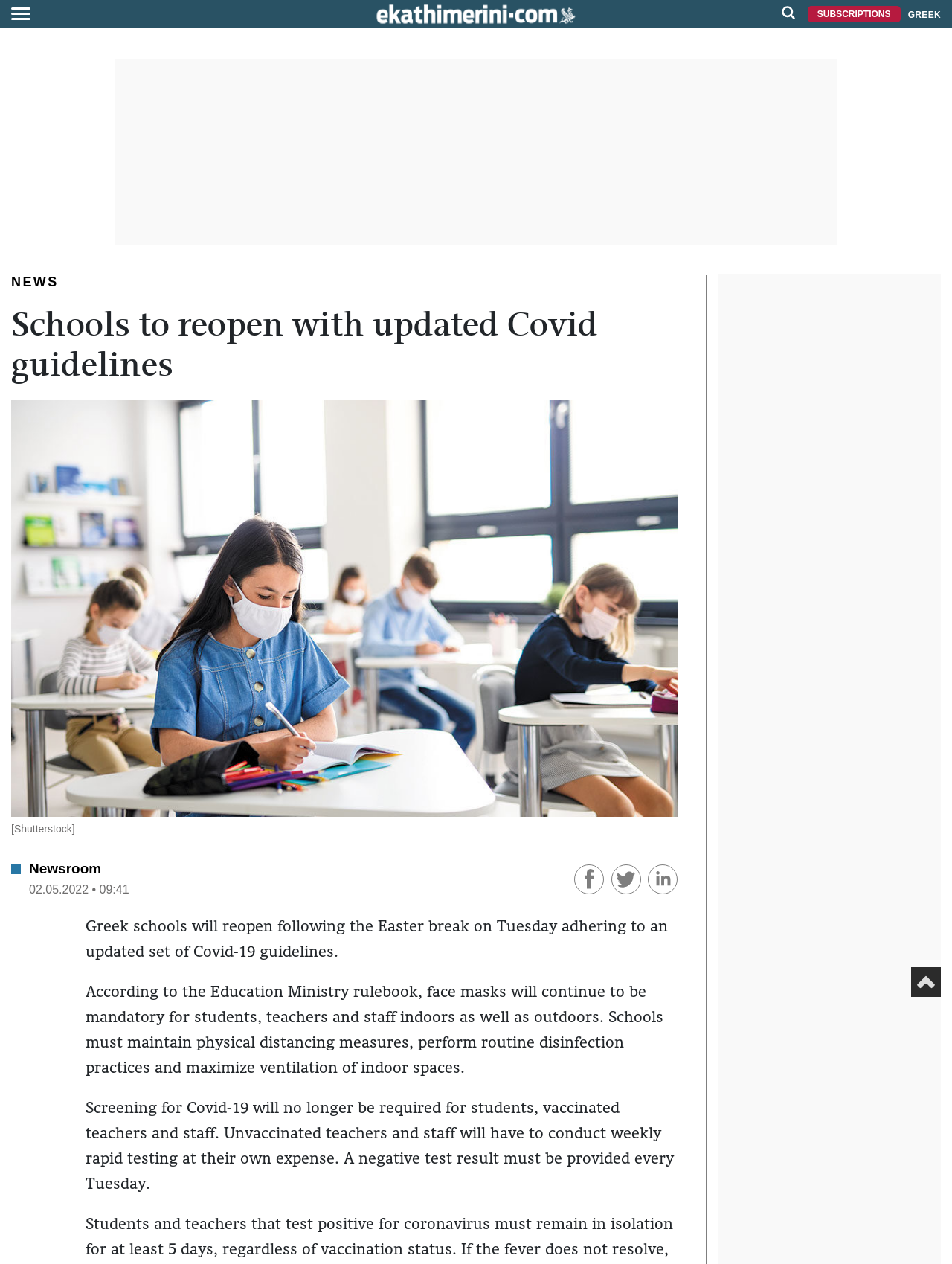Identify the main heading of the webpage and provide its text content.

Schools to reopen with updated Covid guidelines